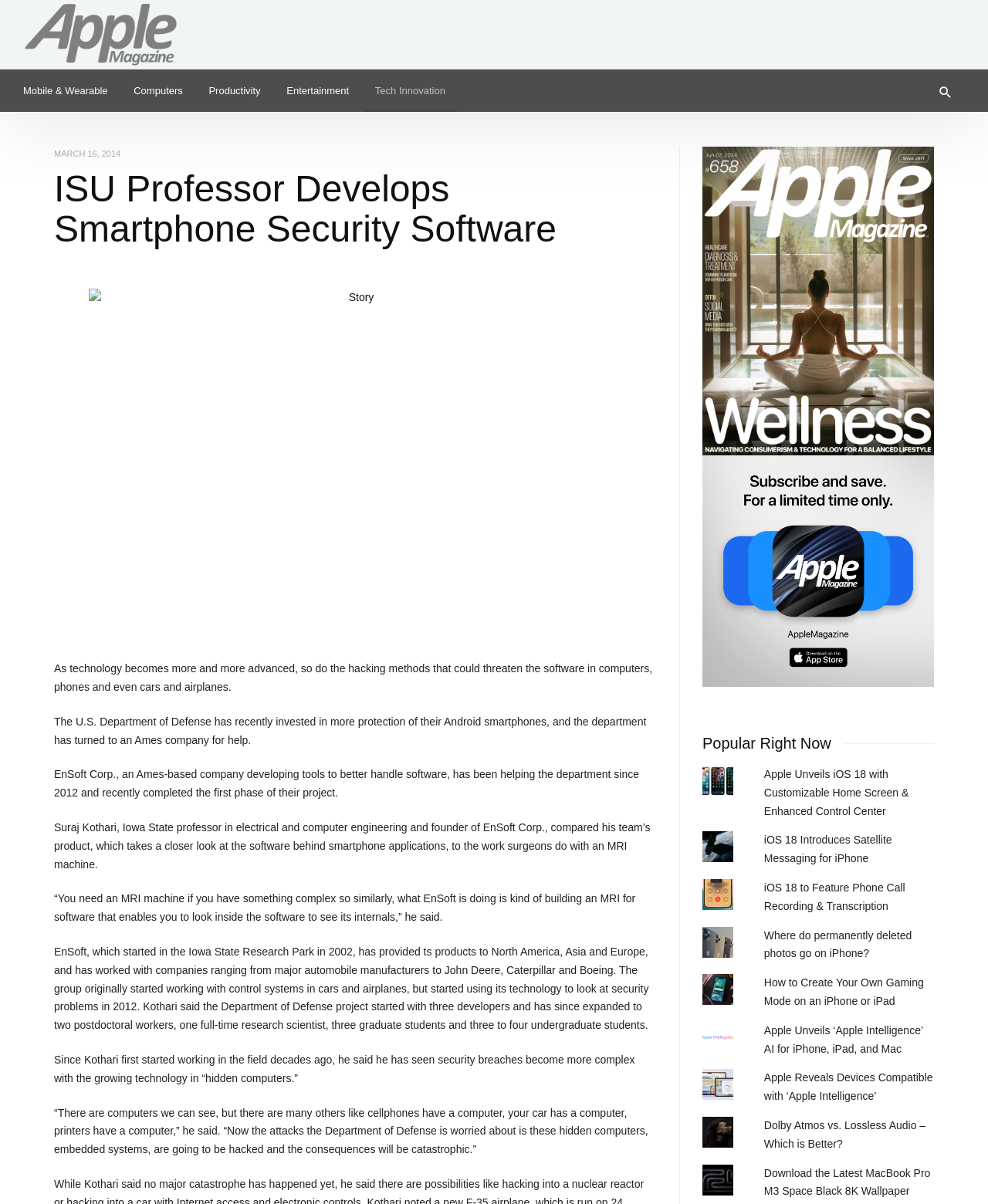Locate the bounding box of the user interface element based on this description: "Skip to main content".

None